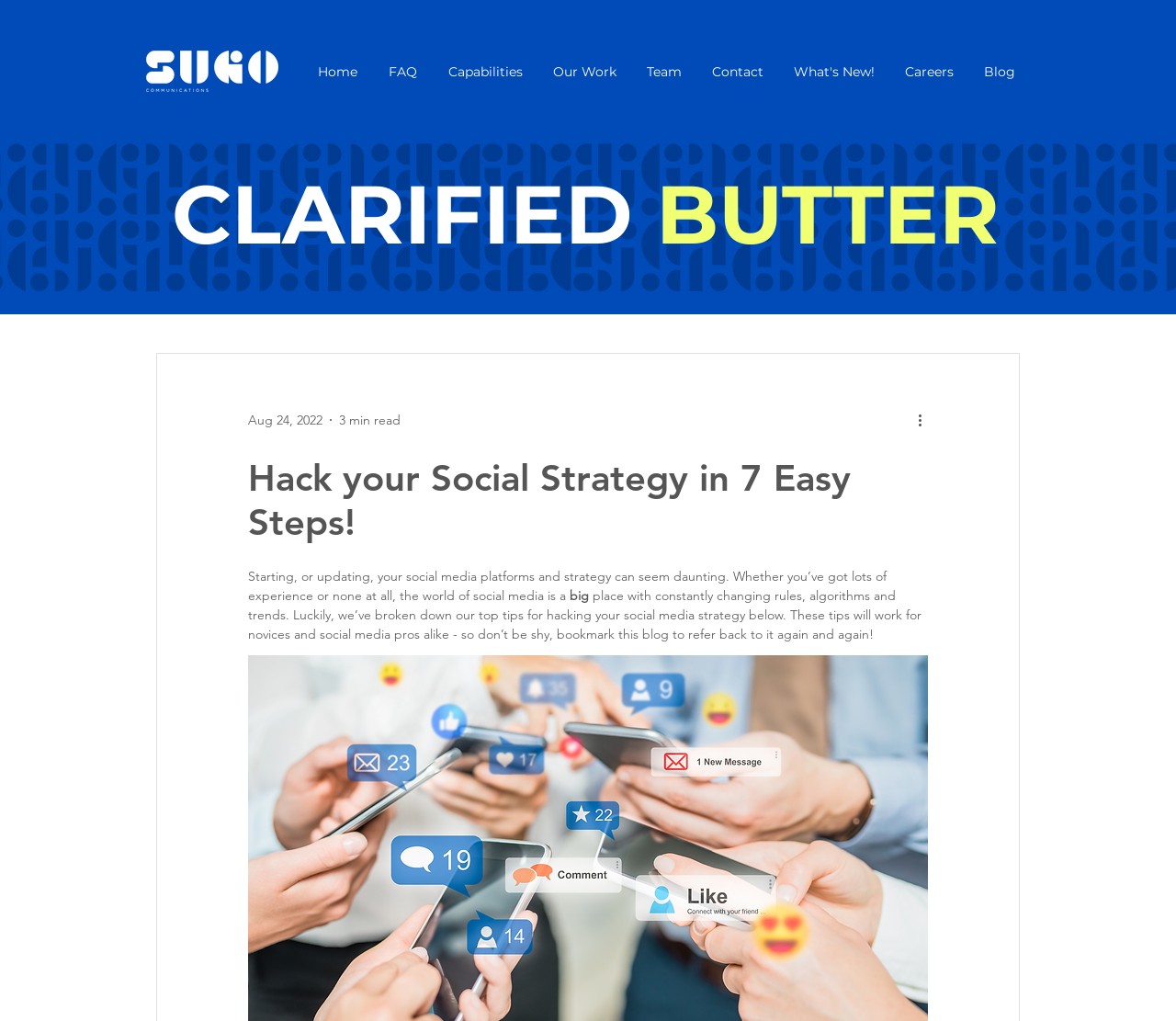Locate the bounding box coordinates of the segment that needs to be clicked to meet this instruction: "Read the blog post".

[0.211, 0.446, 0.789, 0.533]